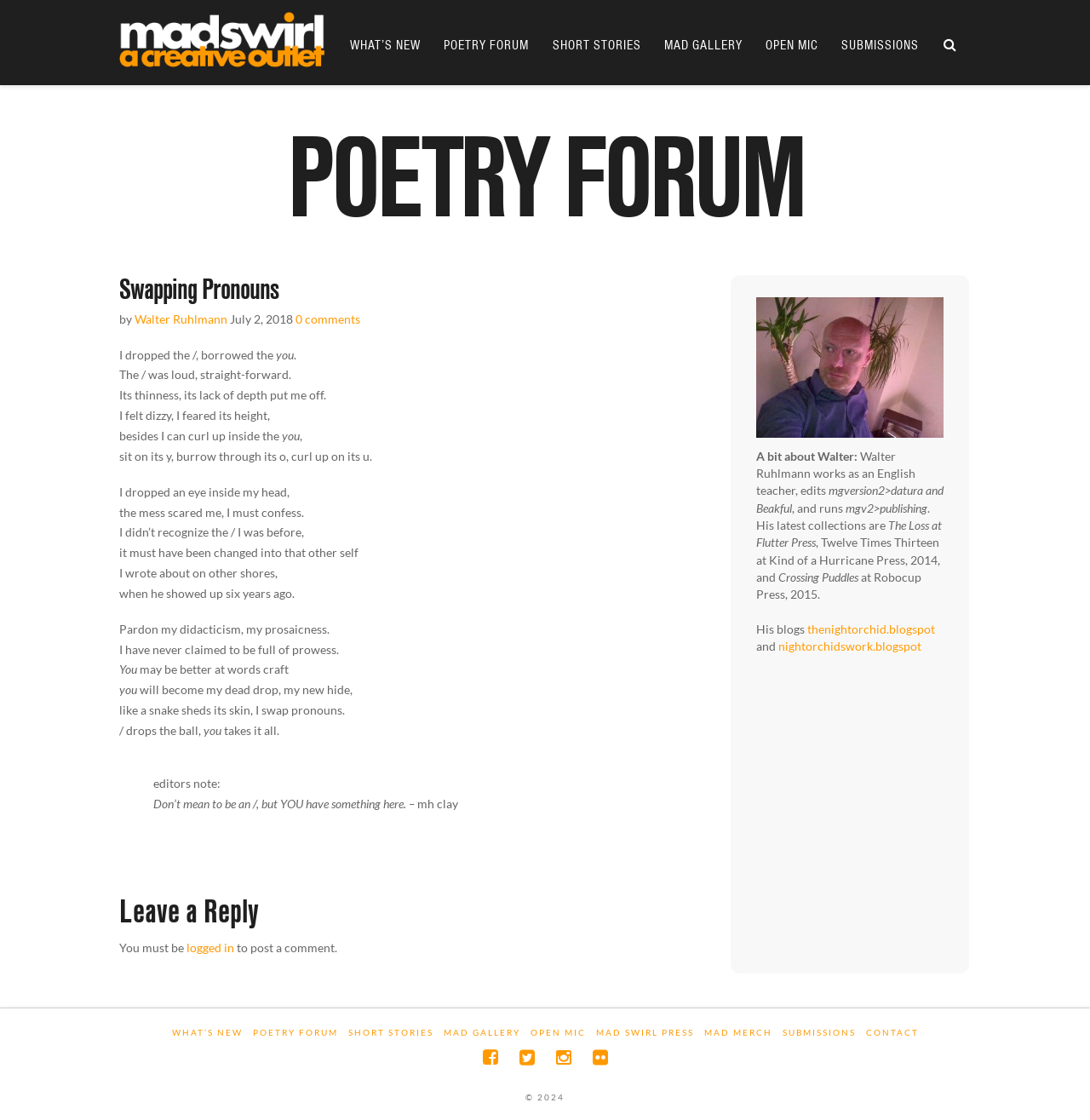Please predict the bounding box coordinates of the element's region where a click is necessary to complete the following instruction: "View the author's information". The coordinates should be represented by four float numbers between 0 and 1, i.e., [left, top, right, bottom].

[0.694, 0.401, 0.787, 0.414]